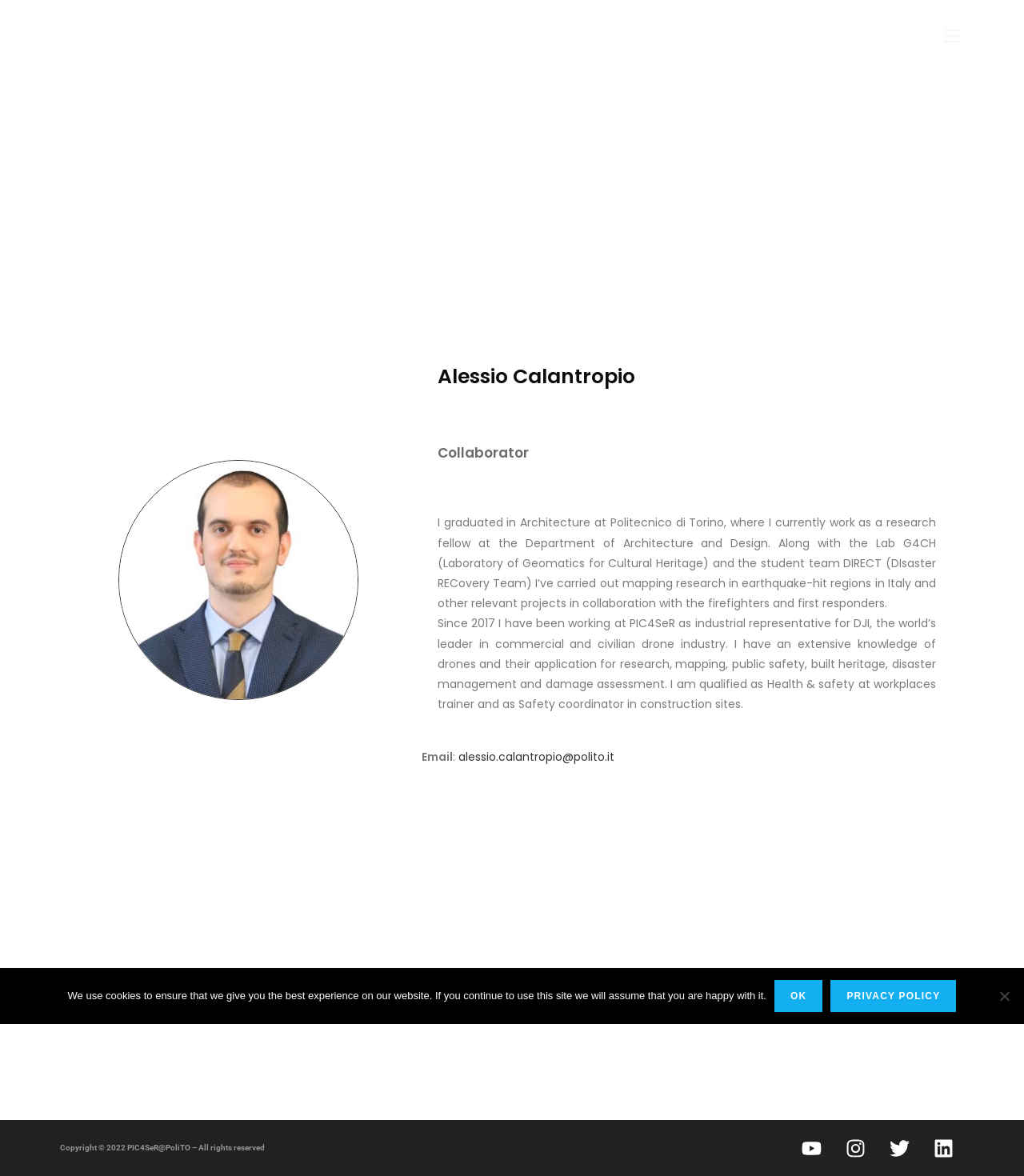Determine the bounding box coordinates of the clickable element to achieve the following action: 'Visit the Youtube page'. Provide the coordinates as four float values between 0 and 1, formatted as [left, top, right, bottom].

[0.773, 0.959, 0.812, 0.993]